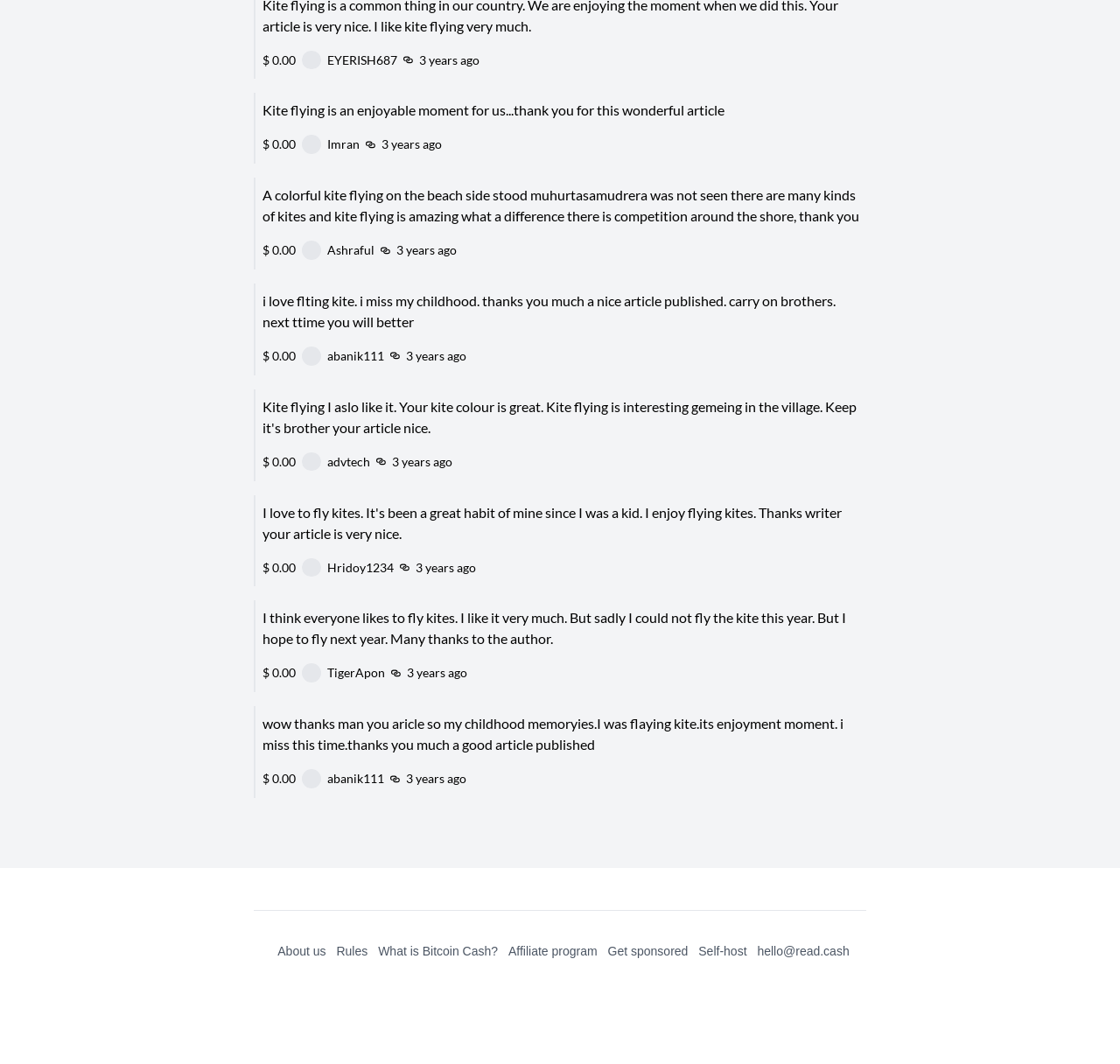Please identify the bounding box coordinates of the element's region that needs to be clicked to fulfill the following instruction: "view pictures of january". The bounding box coordinates should consist of four float numbers between 0 and 1, i.e., [left, top, right, bottom].

None